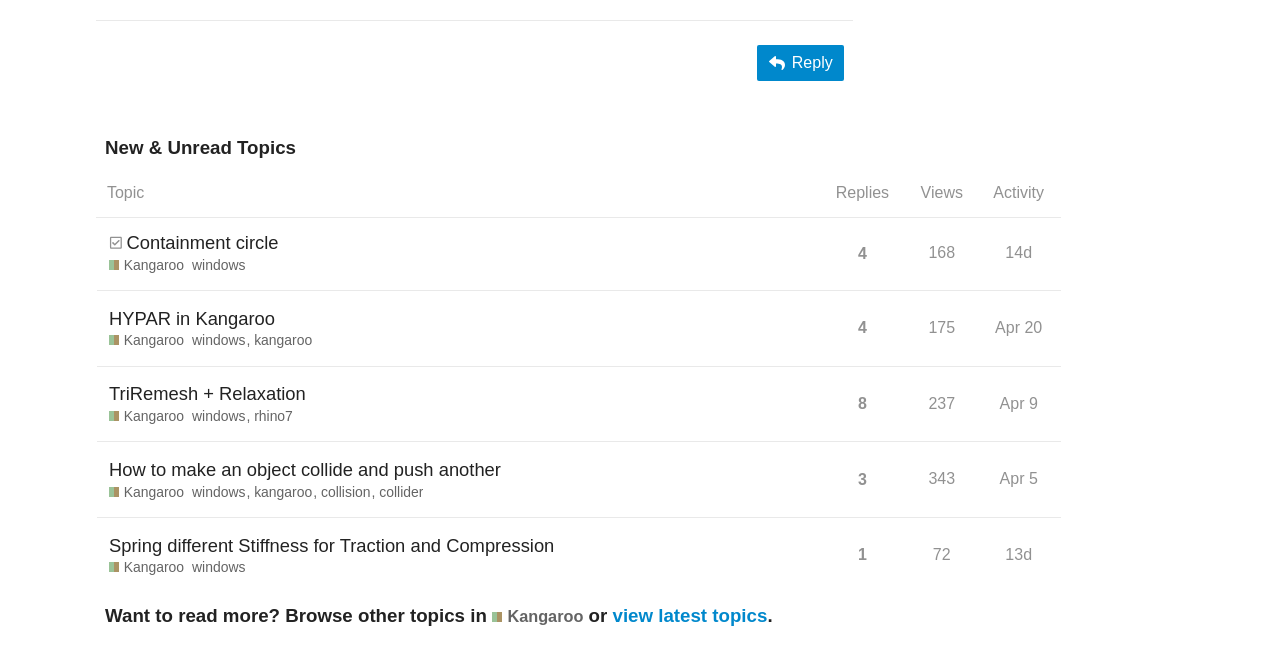Please determine the bounding box coordinates of the element's region to click for the following instruction: "View topic 'Containment circle Kangaroo Tags'".

[0.075, 0.352, 0.643, 0.445]